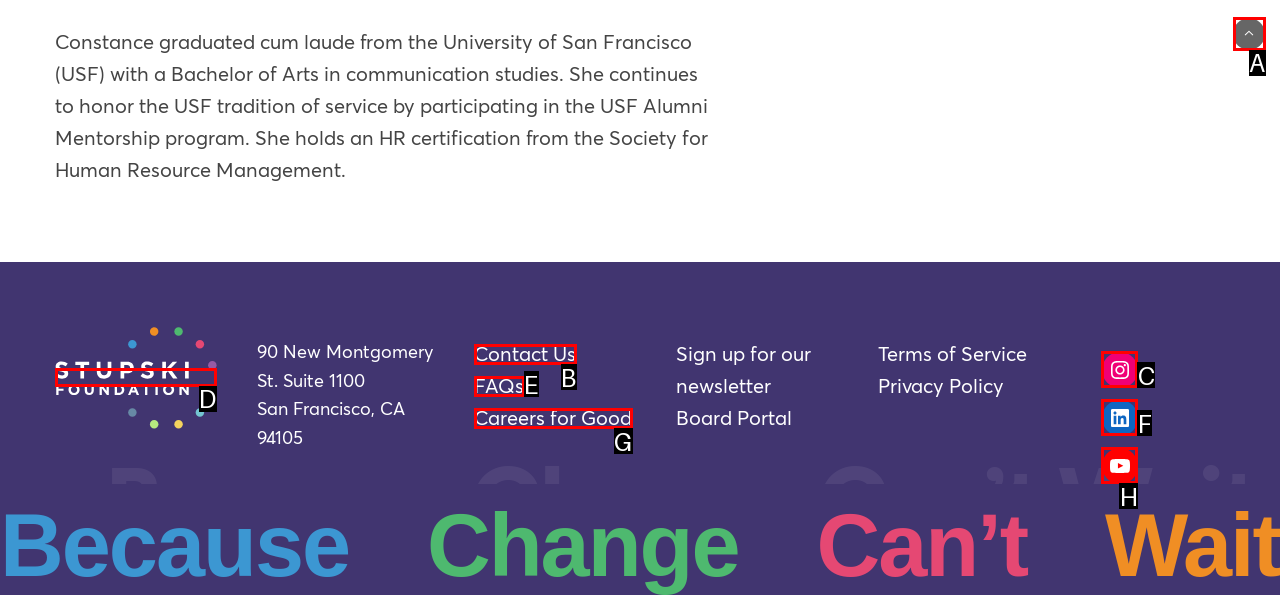To achieve the task: visit Stupski Foundation website, which HTML element do you need to click?
Respond with the letter of the correct option from the given choices.

D